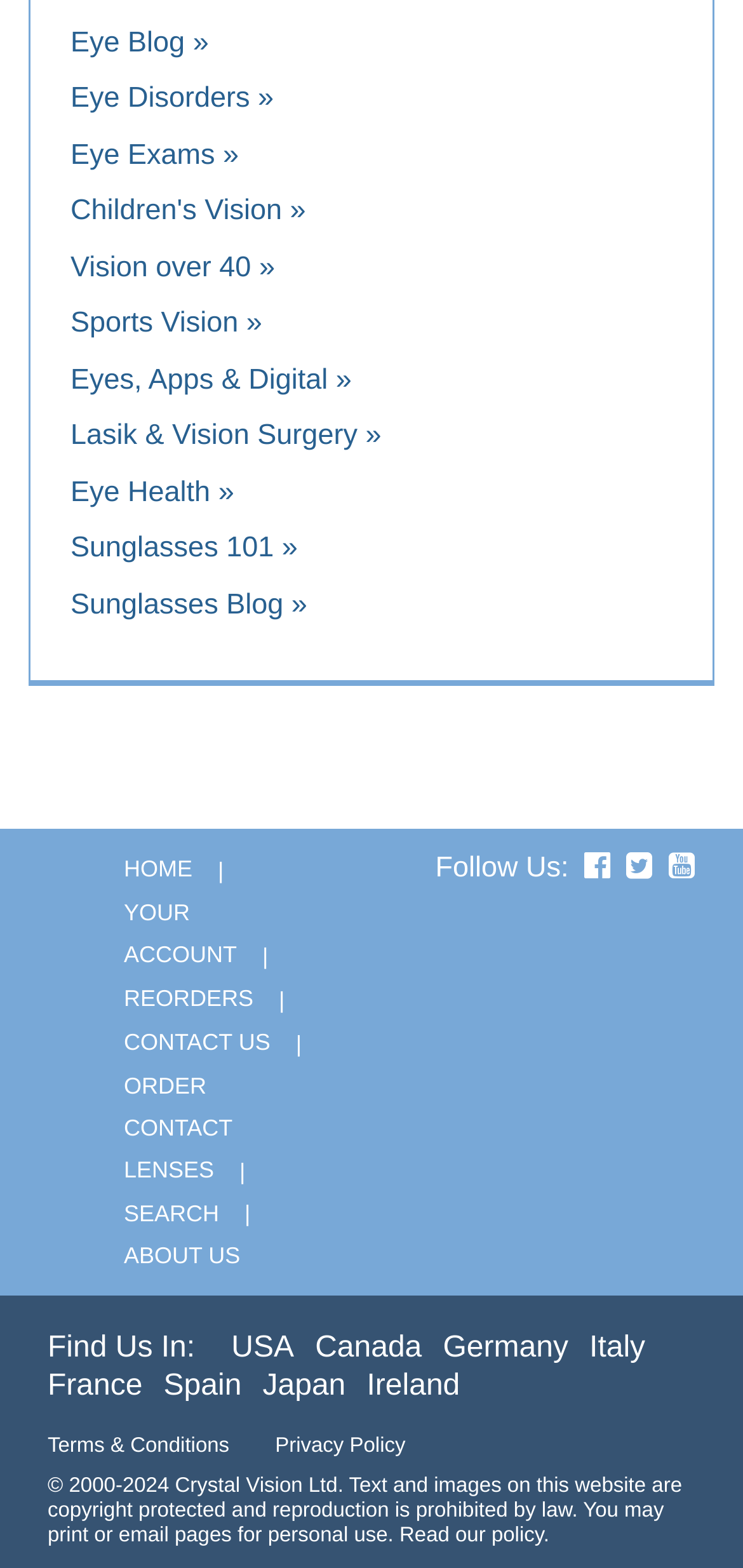Please give the bounding box coordinates of the area that should be clicked to fulfill the following instruction: "Follow on Facebook". The coordinates should be in the format of four float numbers from 0 to 1, i.e., [left, top, right, bottom].

[0.776, 0.544, 0.822, 0.564]